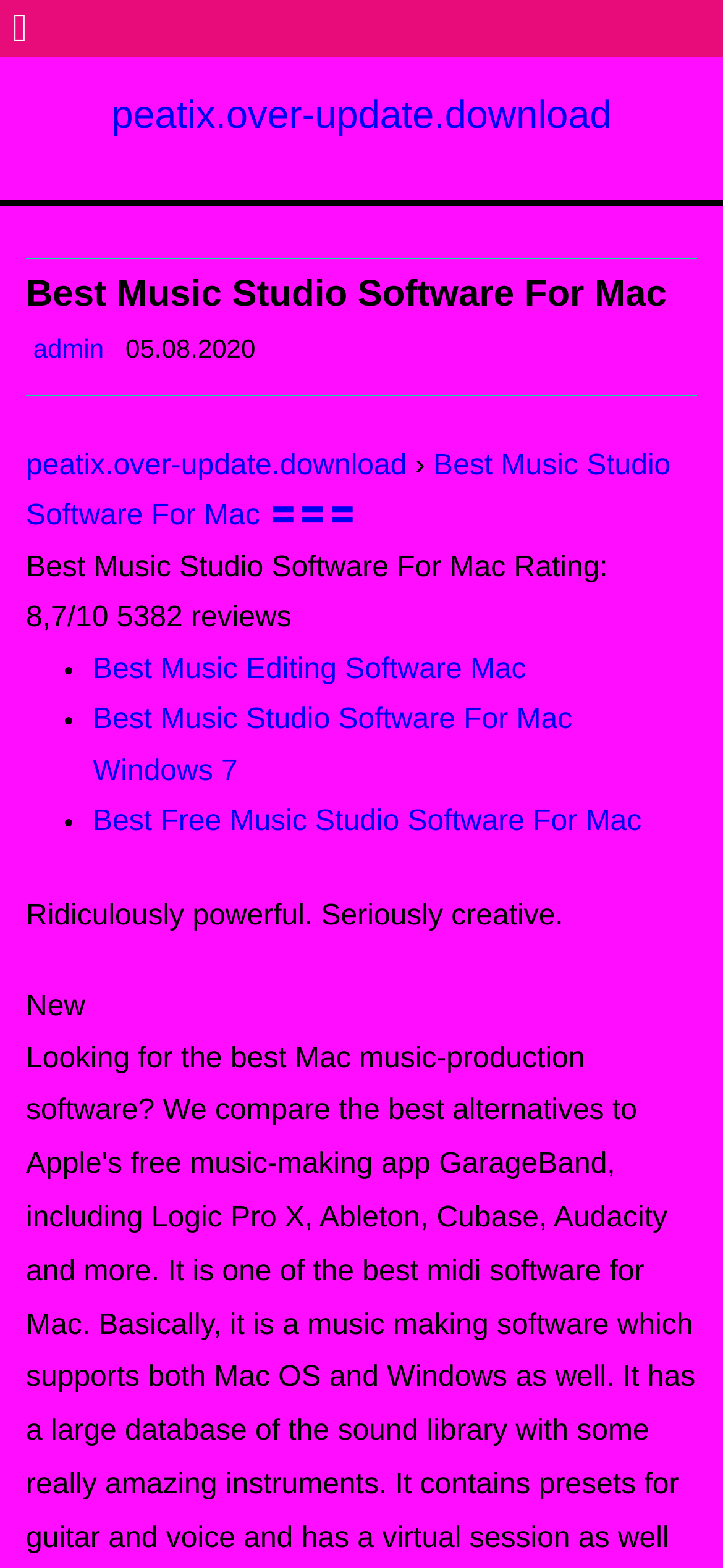Identify the bounding box for the UI element specified in this description: "Best Music Editing Software Mac". The coordinates must be four float numbers between 0 and 1, formatted as [left, top, right, bottom].

[0.128, 0.417, 0.728, 0.437]